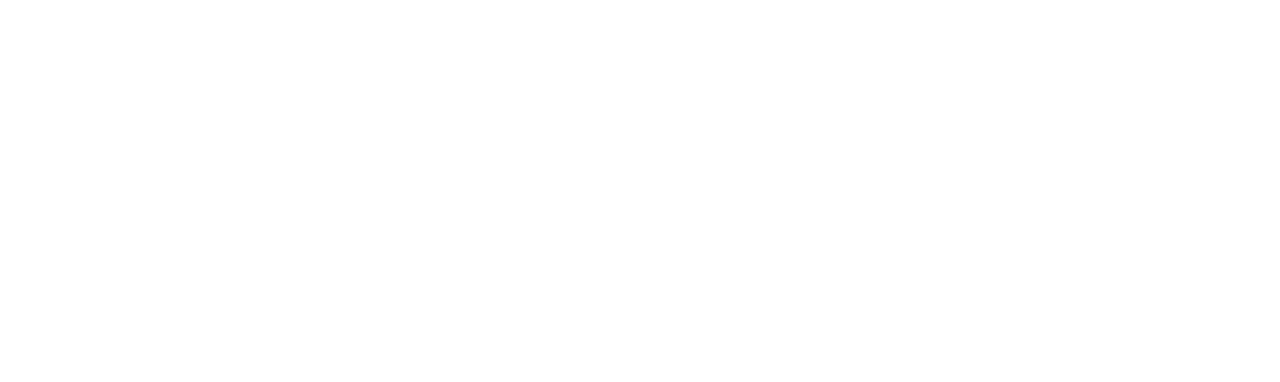Please provide a comprehensive response to the question based on the details in the image: What is the email address to contact?

The email address to contact can be found in the heading element, which is '(561) 764-4041 - info@joshuahortonlaw.com'. The email address is the second part of this text.